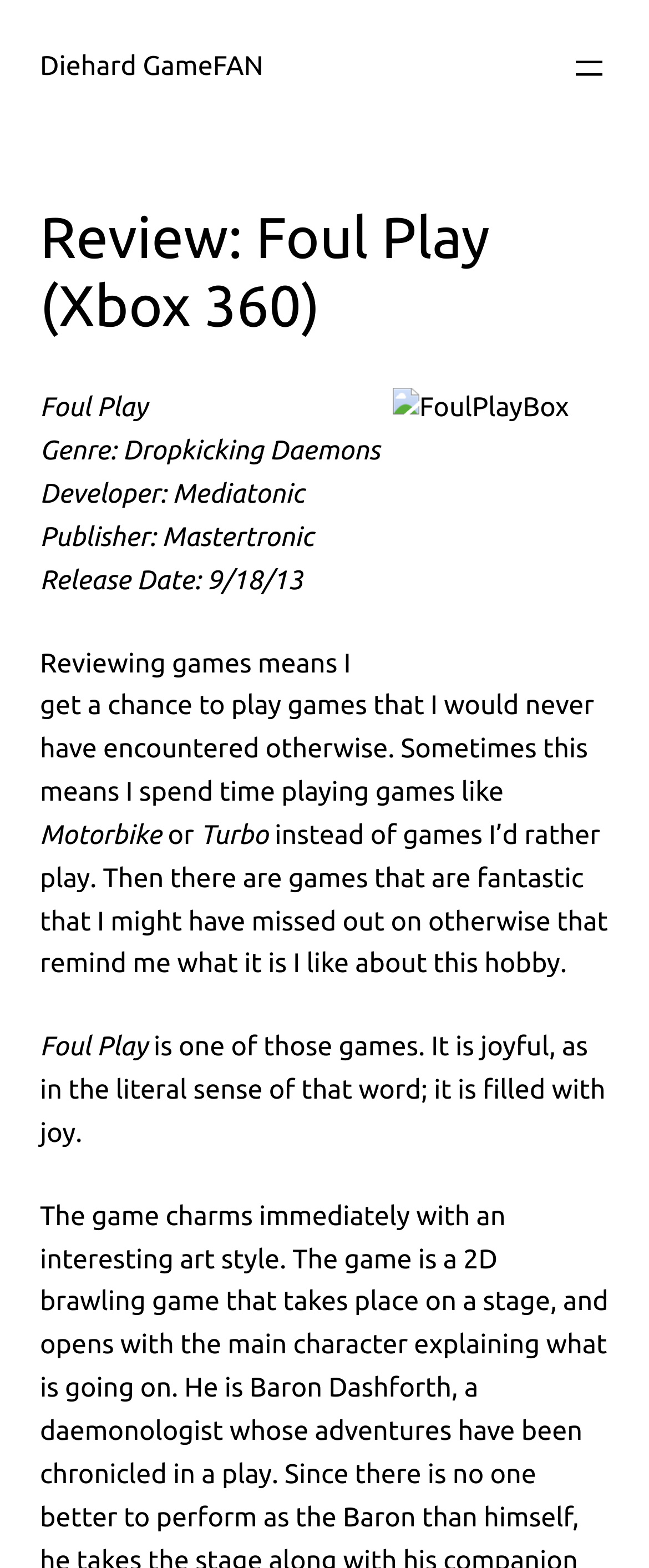Analyze the image and answer the question with as much detail as possible: 
What is the name of the website?

I found the answer by looking at the link element with the text 'Diehard GameFAN' which is located at the top of the webpage.